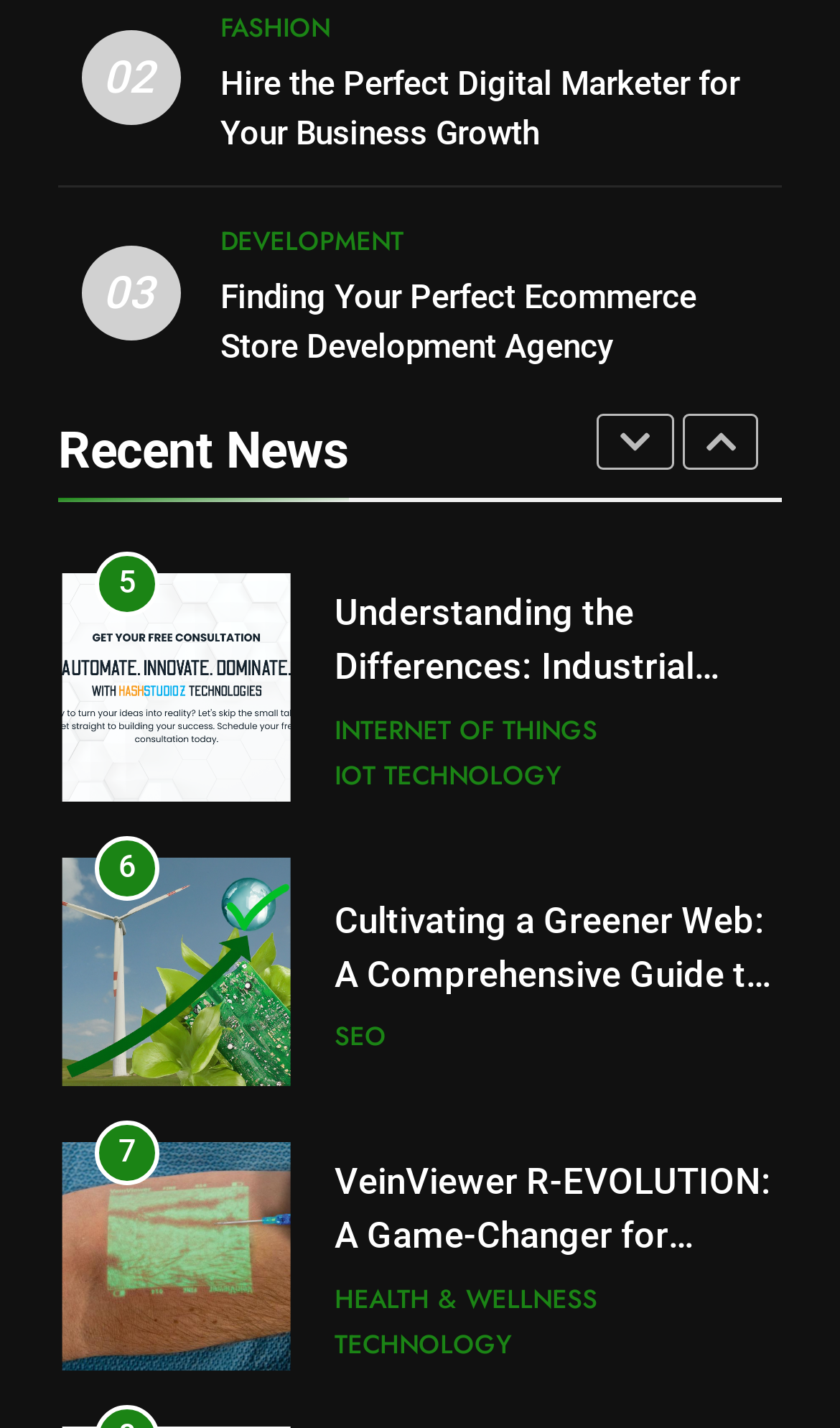Identify the bounding box coordinates for the element you need to click to achieve the following task: "Click on the 'TECHNOLOGY' link". The coordinates must be four float values ranging from 0 to 1, formatted as [left, top, right, bottom].

[0.398, 0.53, 0.608, 0.557]